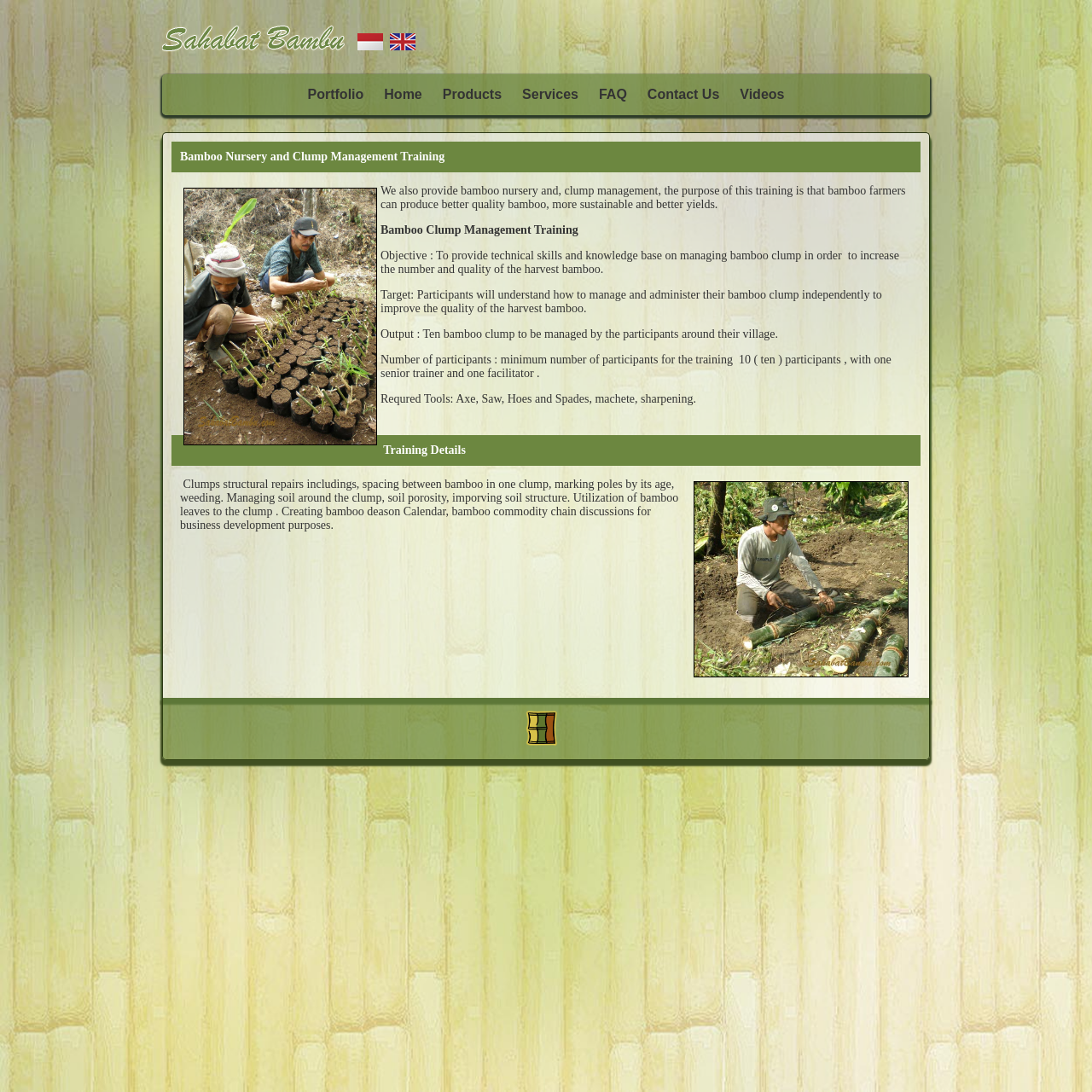What is the name of the organization providing the training?
From the screenshot, provide a brief answer in one word or phrase.

Sahabat Bambu Indonesia